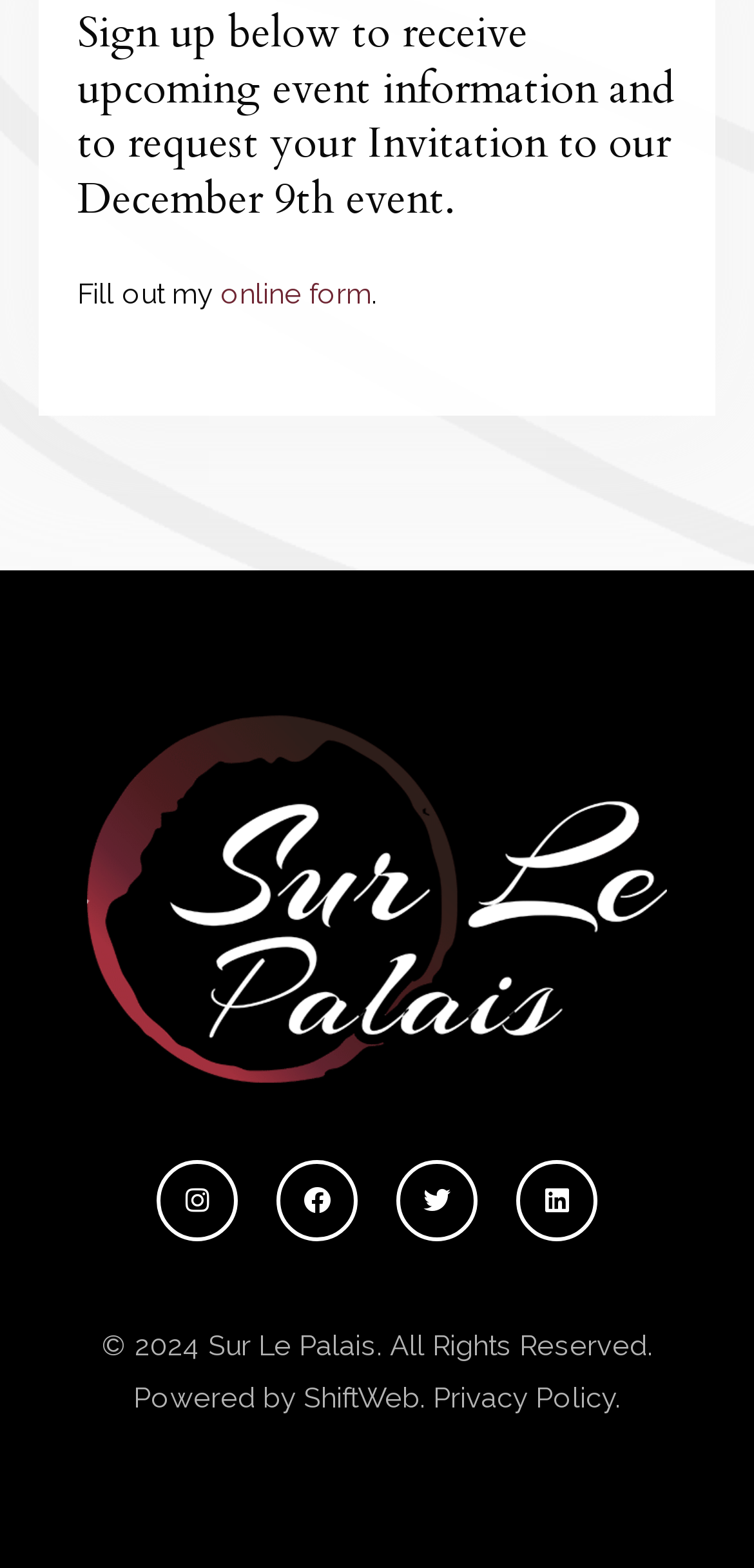Please identify the bounding box coordinates of the element's region that I should click in order to complete the following instruction: "Sign up for event information". The bounding box coordinates consist of four float numbers between 0 and 1, i.e., [left, top, right, bottom].

[0.103, 0.004, 0.897, 0.145]